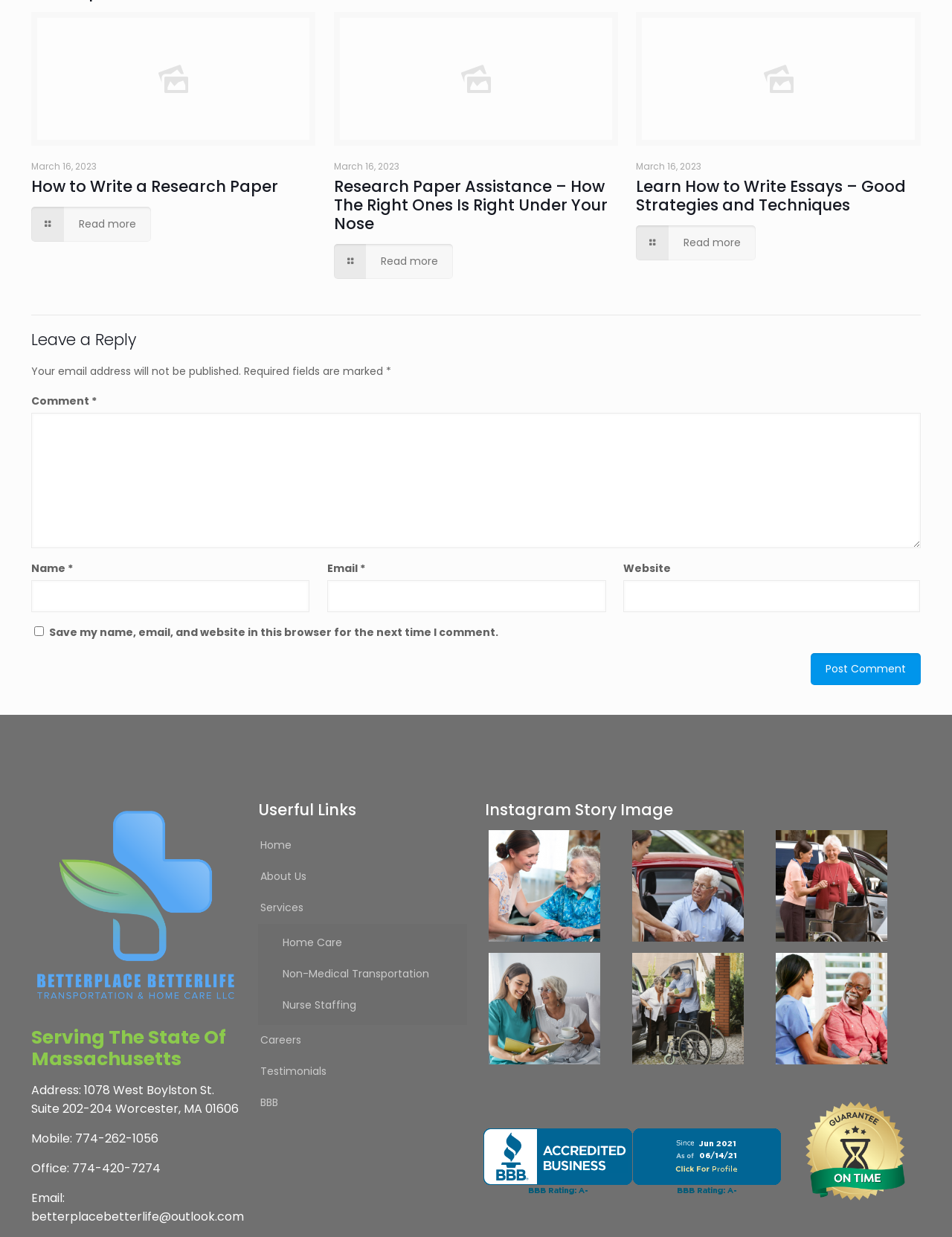Could you locate the bounding box coordinates for the section that should be clicked to accomplish this task: "Click on 'Post Comment'".

[0.851, 0.528, 0.967, 0.554]